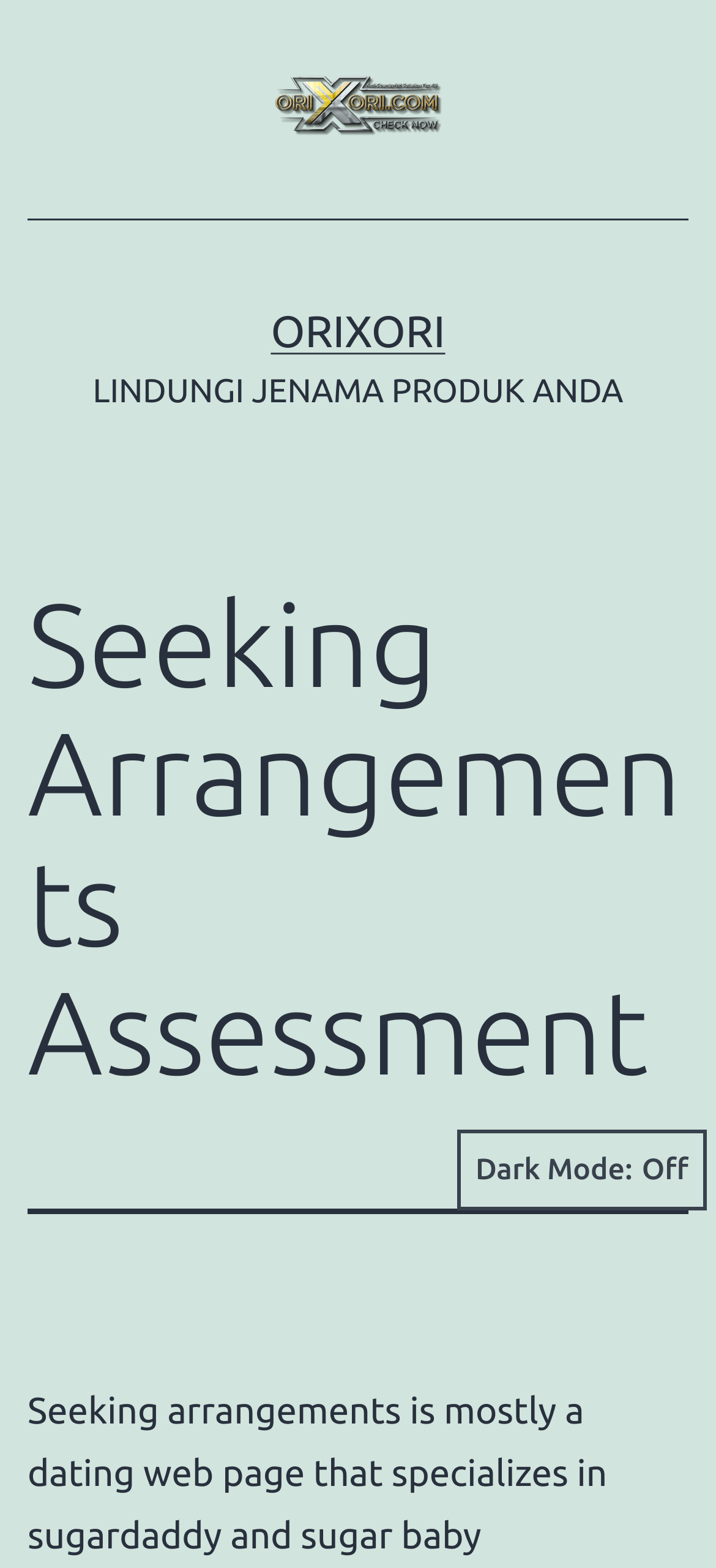What is the main topic of the webpage?
Look at the image and respond with a single word or a short phrase.

Seeking Arrangements Assessment